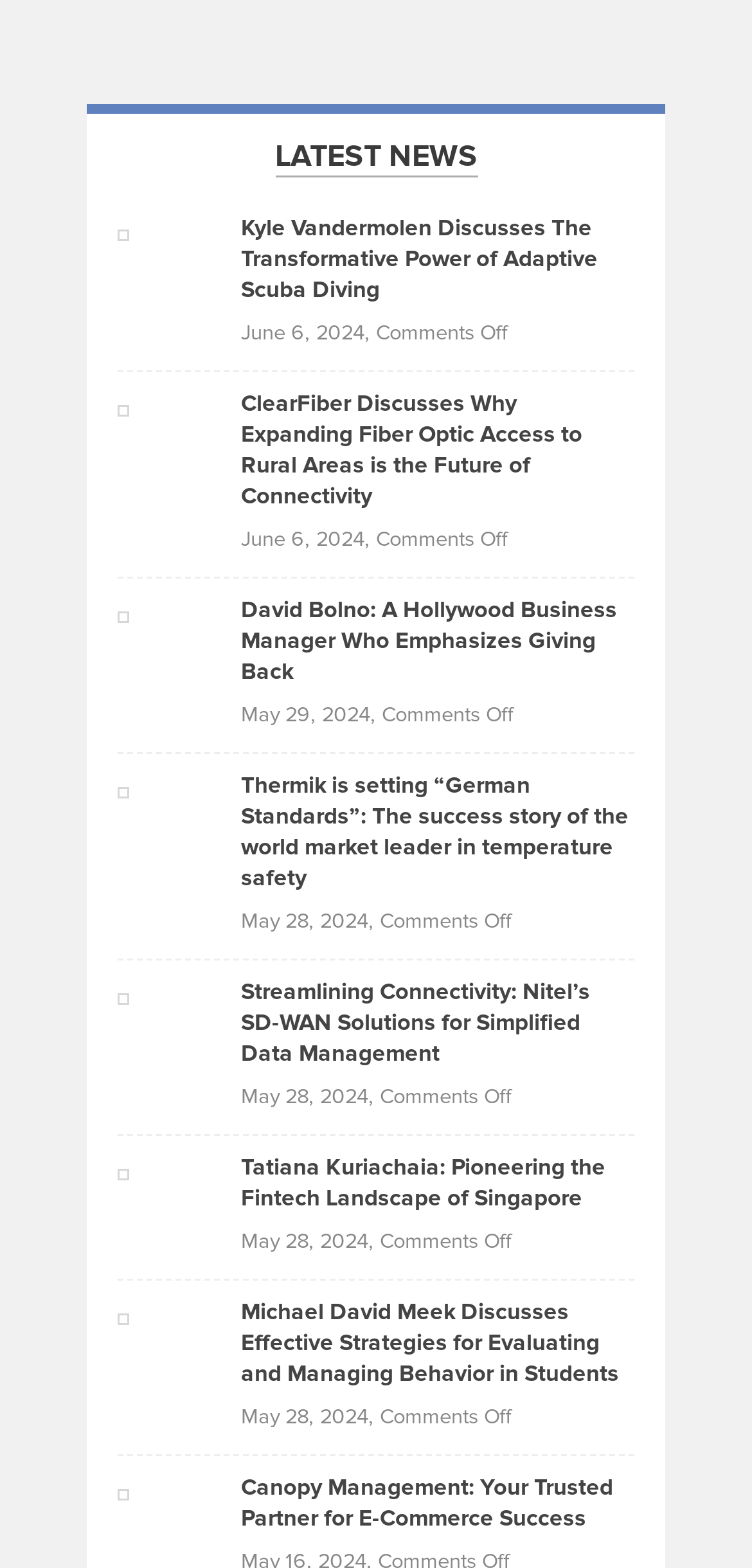What is the category of the webpage? Using the information from the screenshot, answer with a single word or phrase.

News